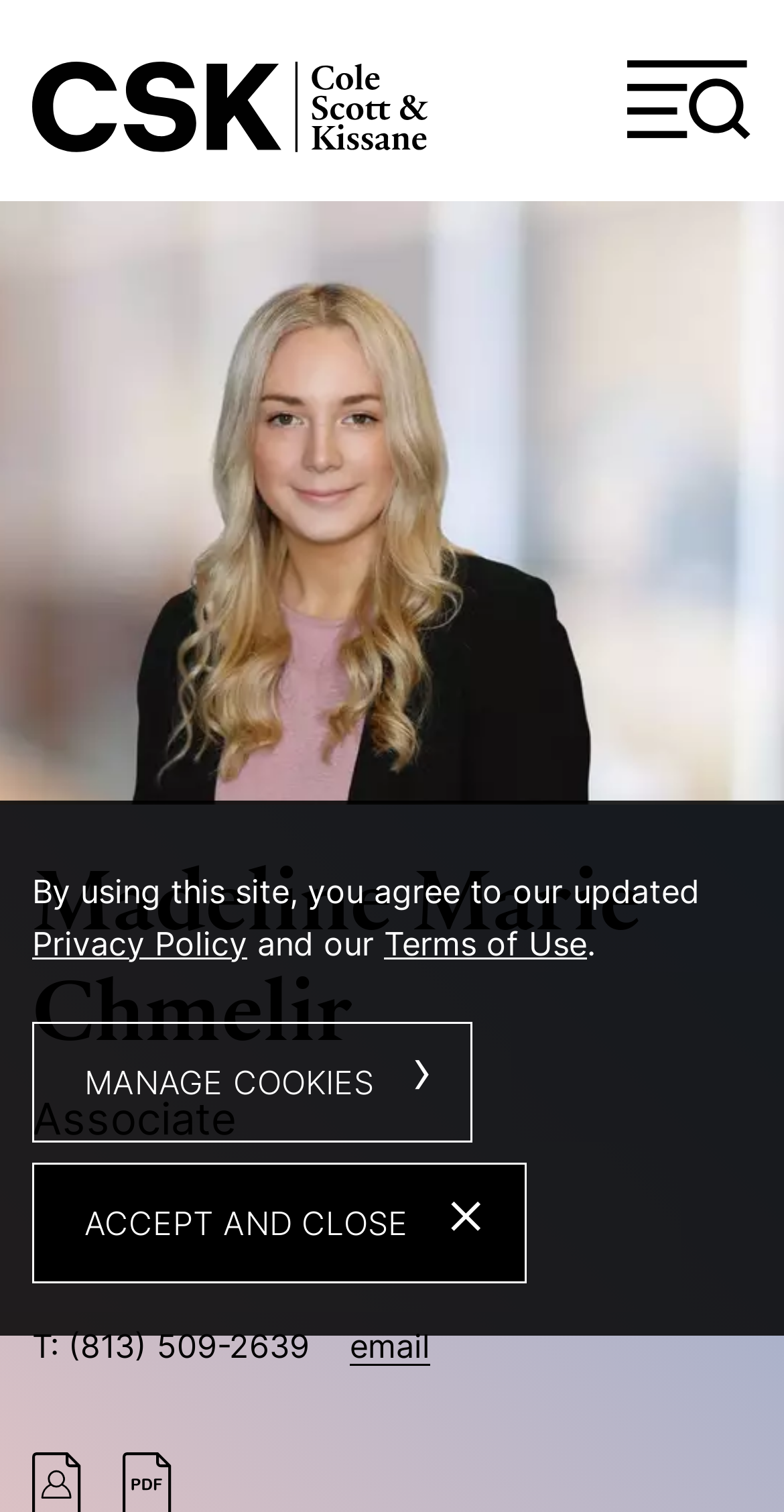Where is Madeline Chmelir based?
Using the image as a reference, deliver a detailed and thorough answer to the question.

I found the answer by looking at the link 'Tampa' which is located below the heading 'Madeline Marie Chmelir', suggesting that Madeline Chmelir is based in Tampa.